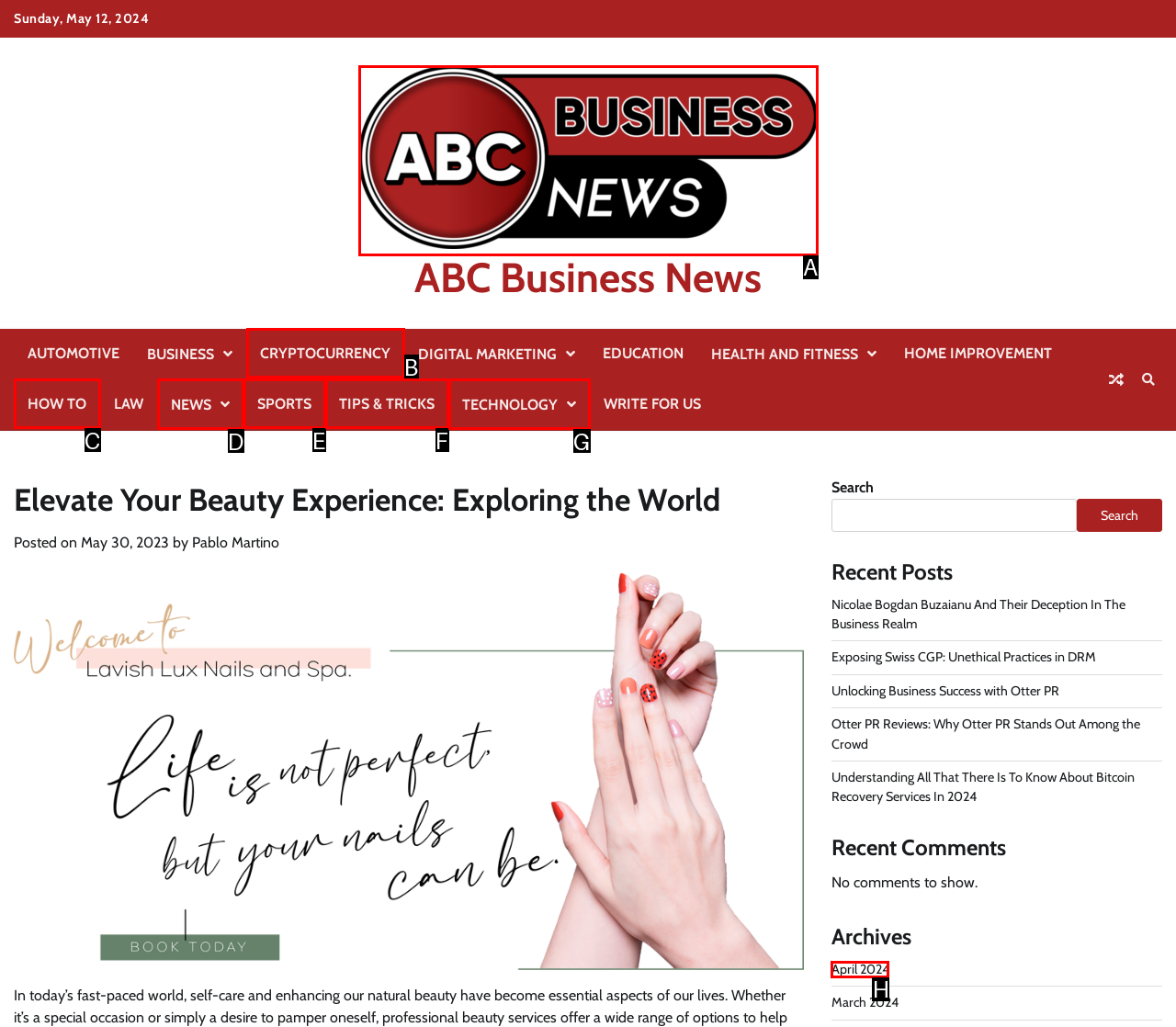Determine which HTML element I should select to execute the task: View archives from April 2024
Reply with the corresponding option's letter from the given choices directly.

H